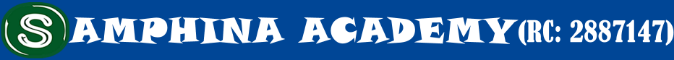Use a single word or phrase to answer the question:
What is the distinctive element in the logo's design?

Stylized green letter 'S'